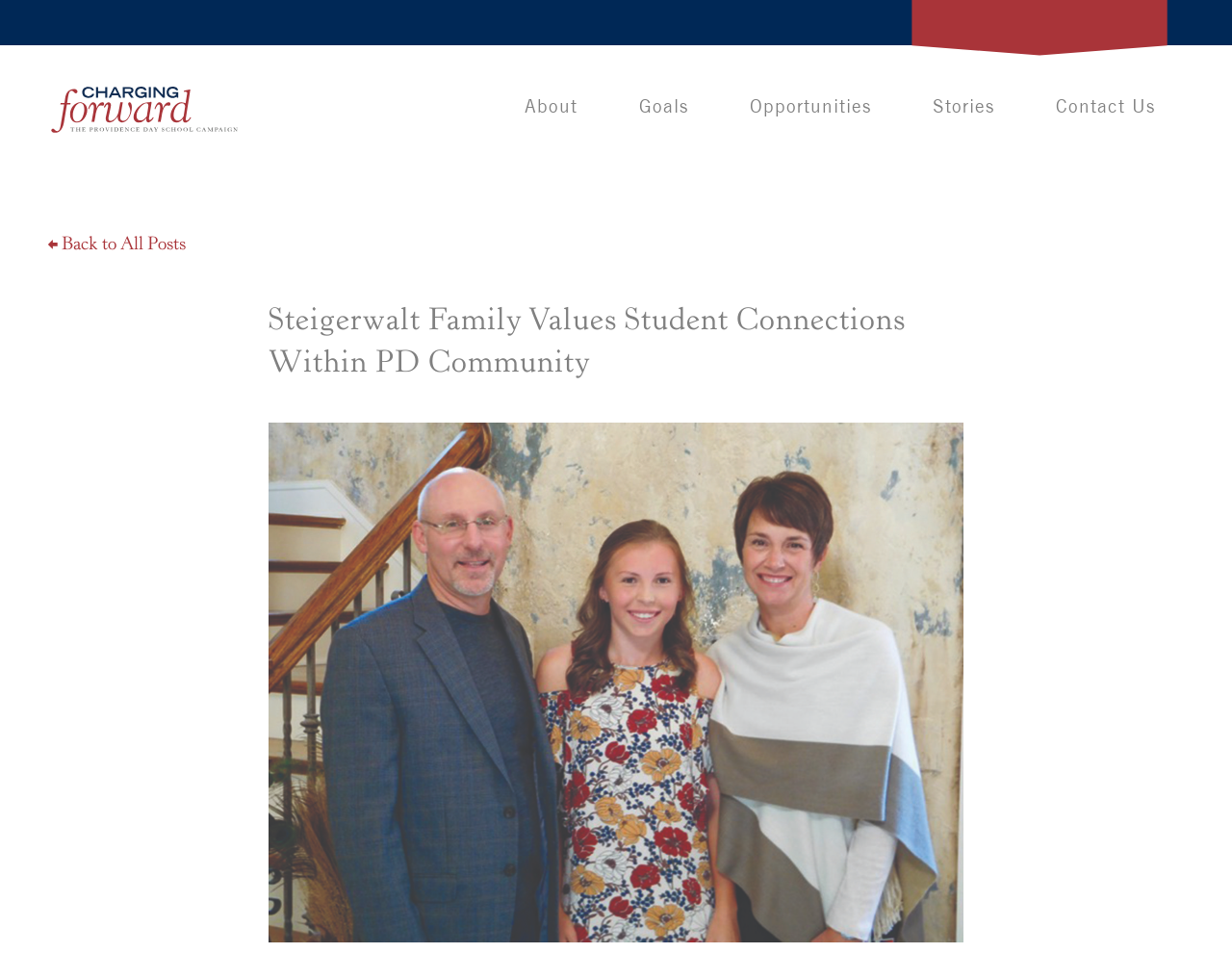What is the topic of the current page?
Please answer the question with a detailed response using the information from the screenshot.

I inferred this answer by looking at the heading element [48], which contains the text 'Steigerwalt Family Values Student Connections Within PD Community'. This suggests that the current page is about student connections within the Providence Day School community.